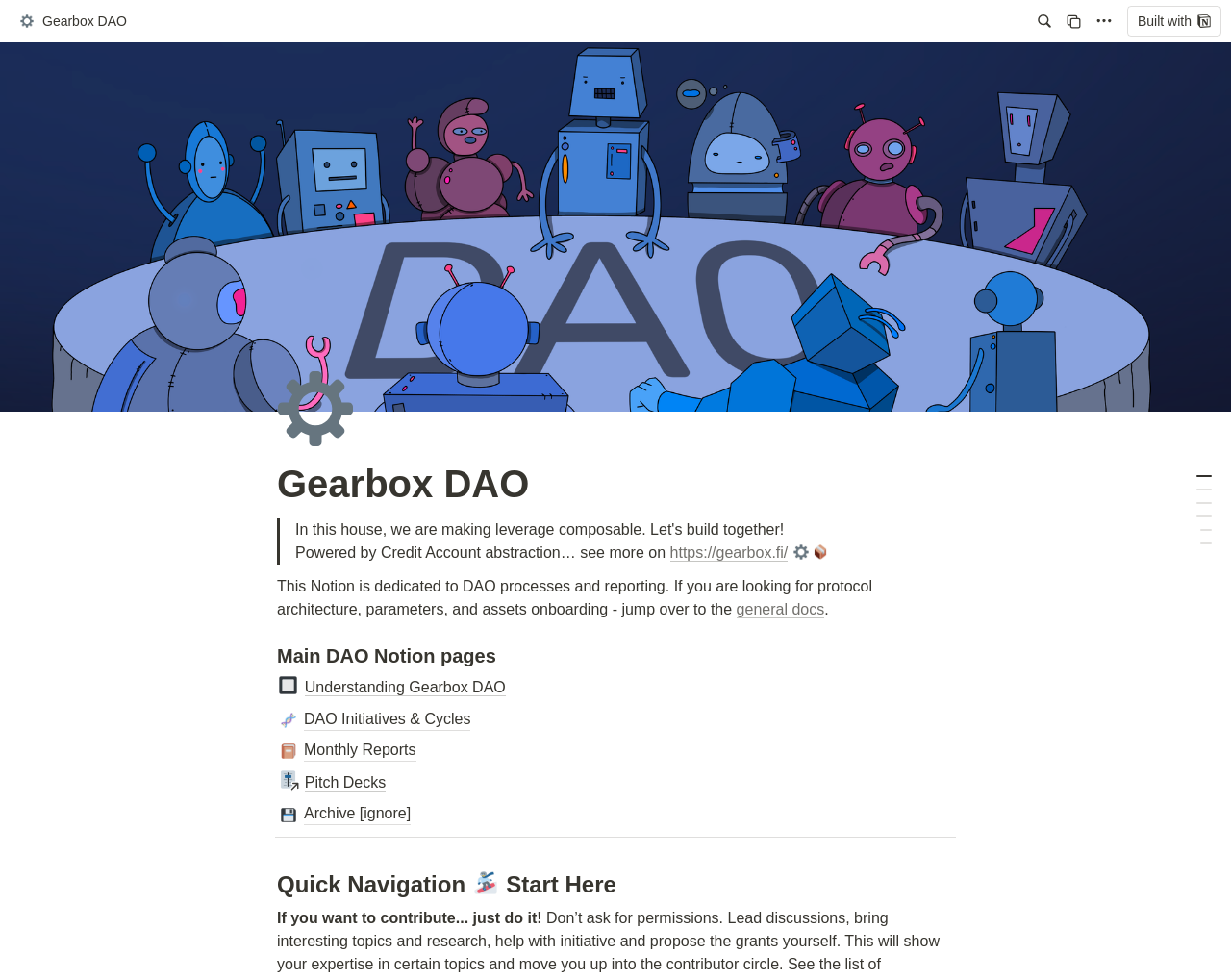Please determine the bounding box coordinates of the element to click on in order to accomplish the following task: "View the page icon". Ensure the coordinates are four float numbers ranging from 0 to 1, i.e., [left, top, right, bottom].

[0.226, 0.379, 0.287, 0.455]